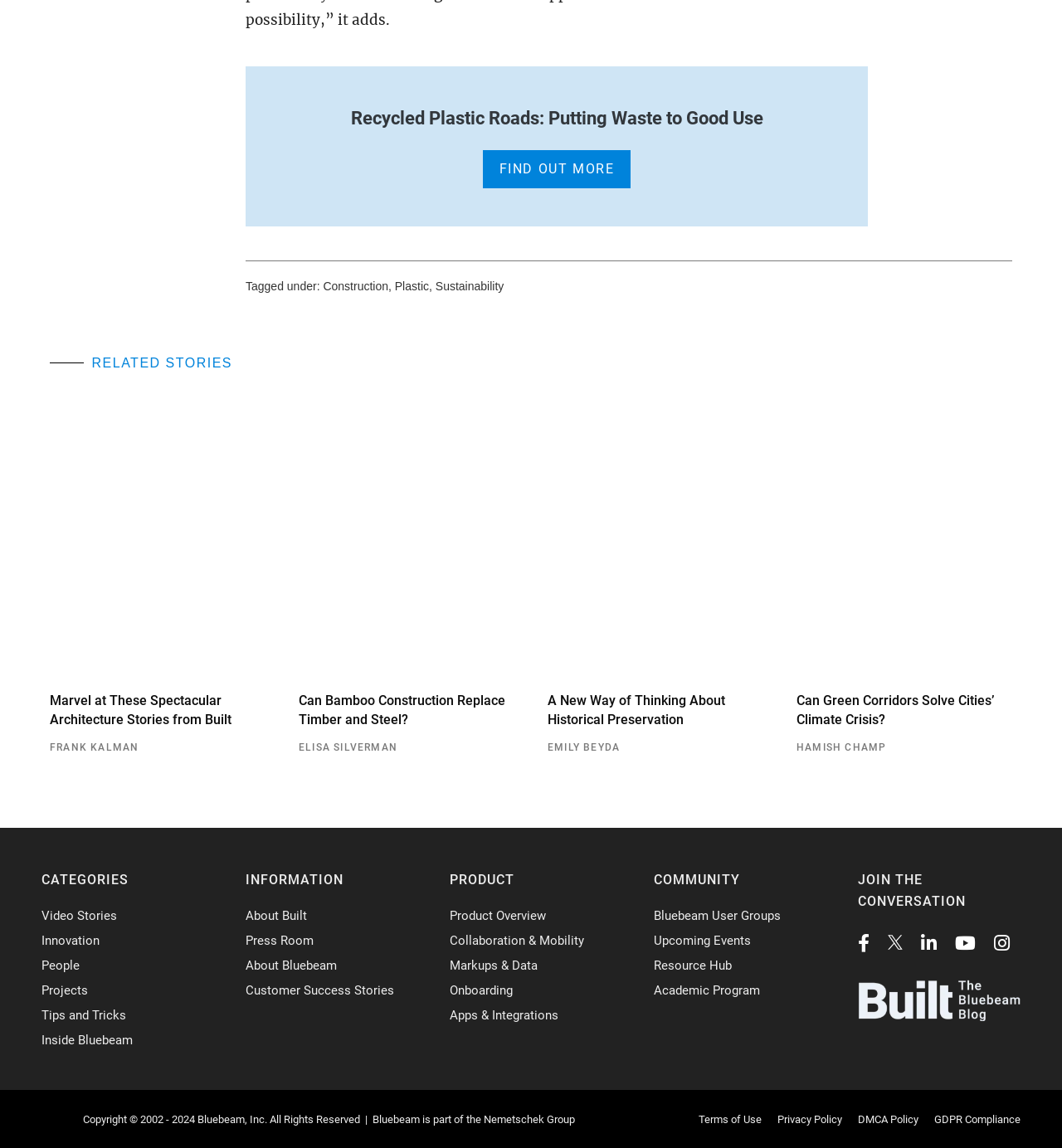Answer the question using only a single word or phrase: 
What categories are listed at the bottom of the webpage?

CATEGORIES, INFORMATION, PRODUCT, COMMUNITY